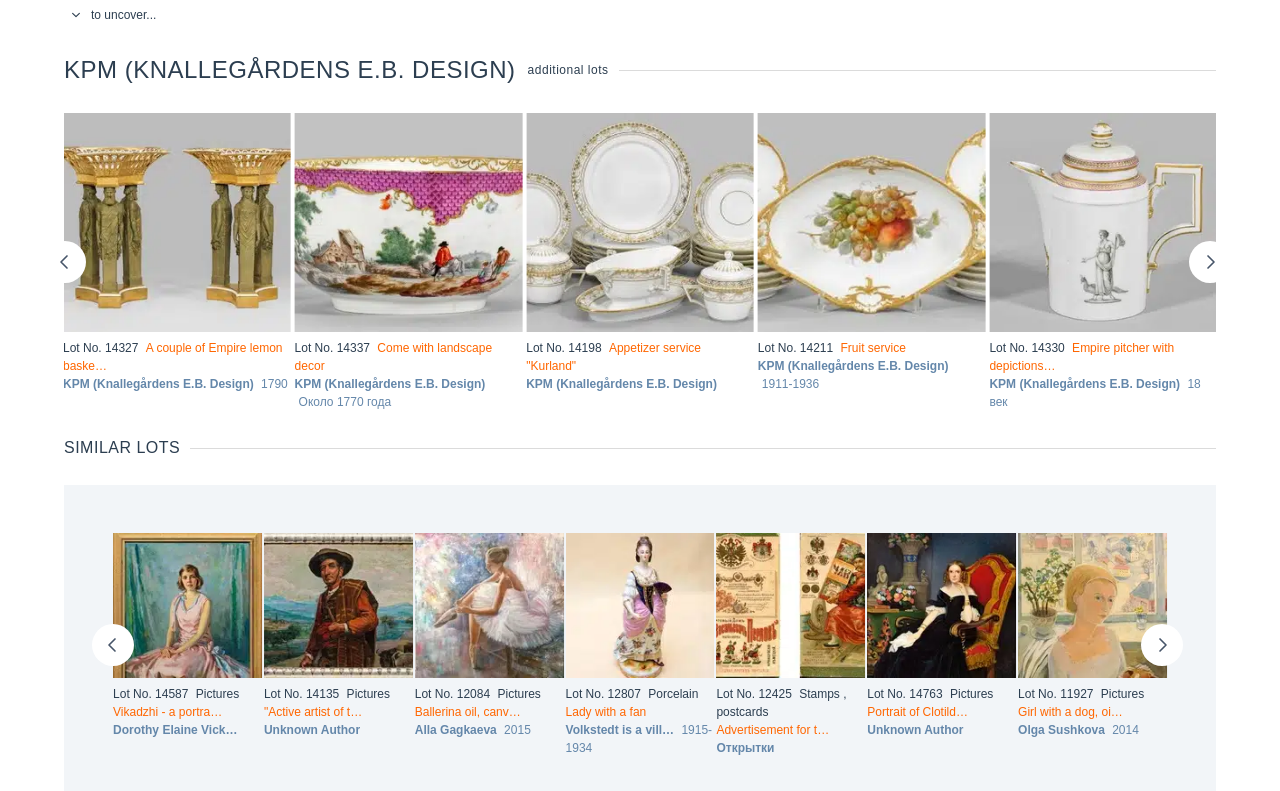Give a concise answer using only one word or phrase for this question:
What is the purpose of the images on the webpage?

Illustration